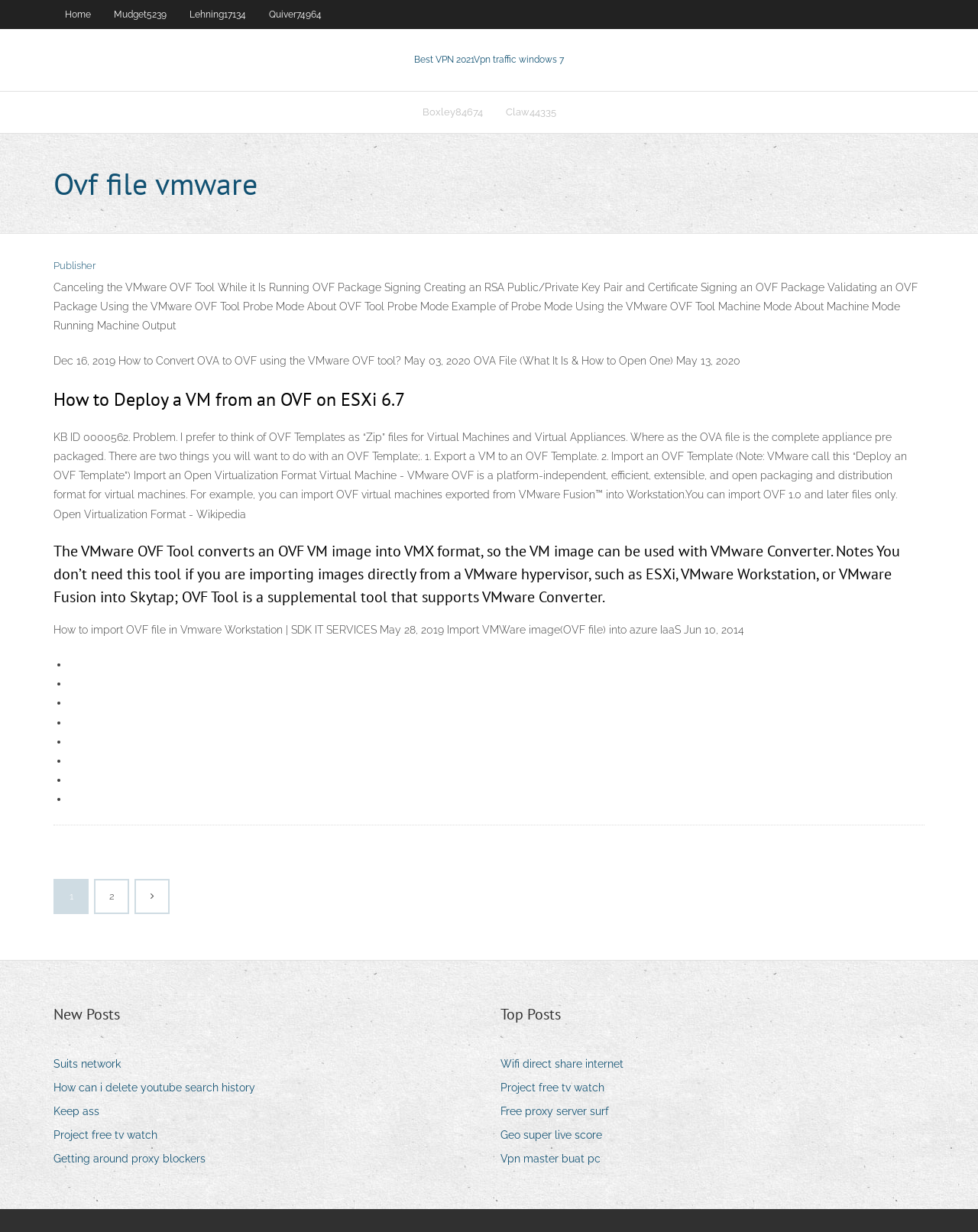Identify the bounding box coordinates of the clickable region to carry out the given instruction: "Check the 'New Posts' section".

[0.055, 0.814, 0.123, 0.832]